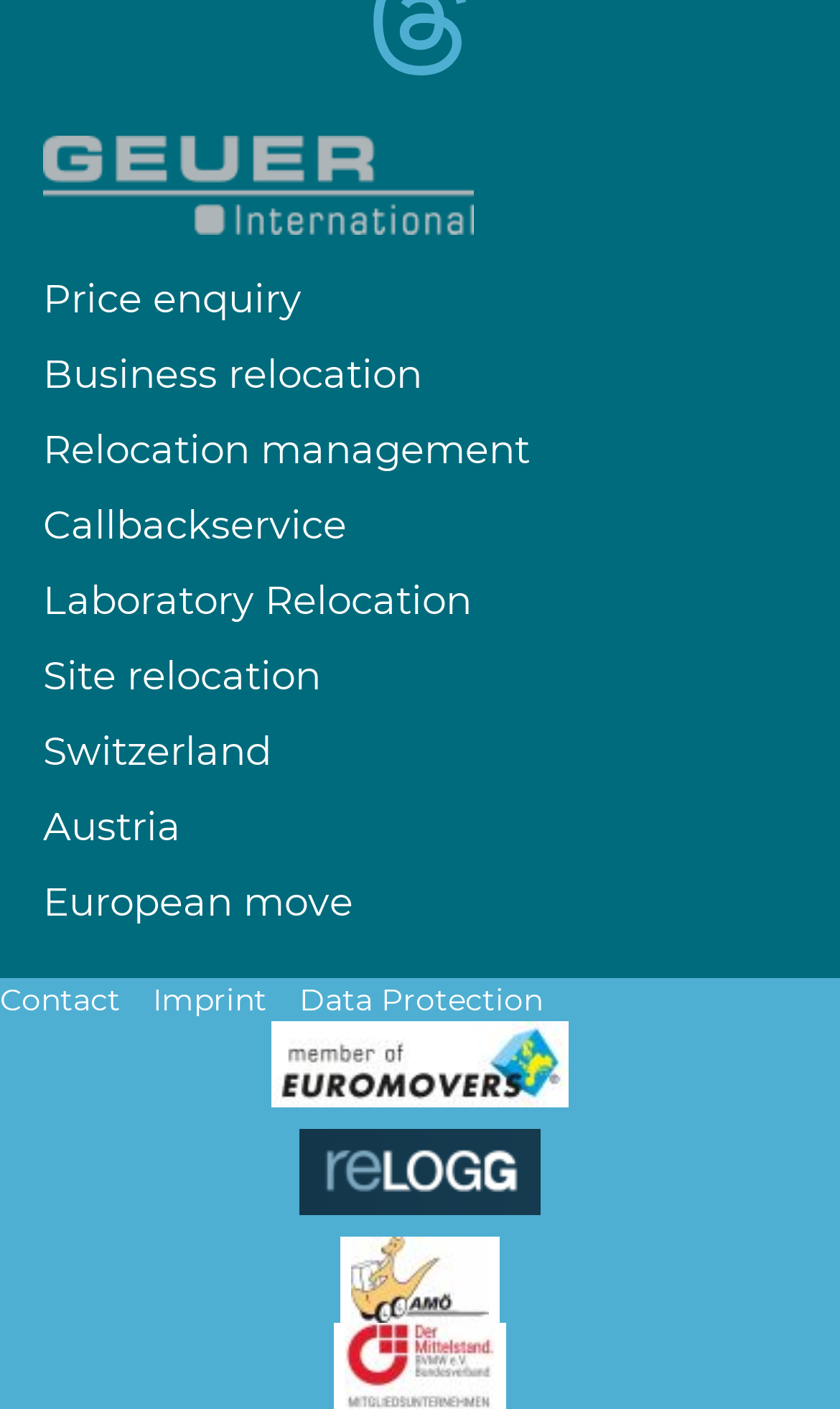Could you determine the bounding box coordinates of the clickable element to complete the instruction: "Contact us"? Provide the coordinates as four float numbers between 0 and 1, i.e., [left, top, right, bottom].

[0.0, 0.695, 0.182, 0.725]